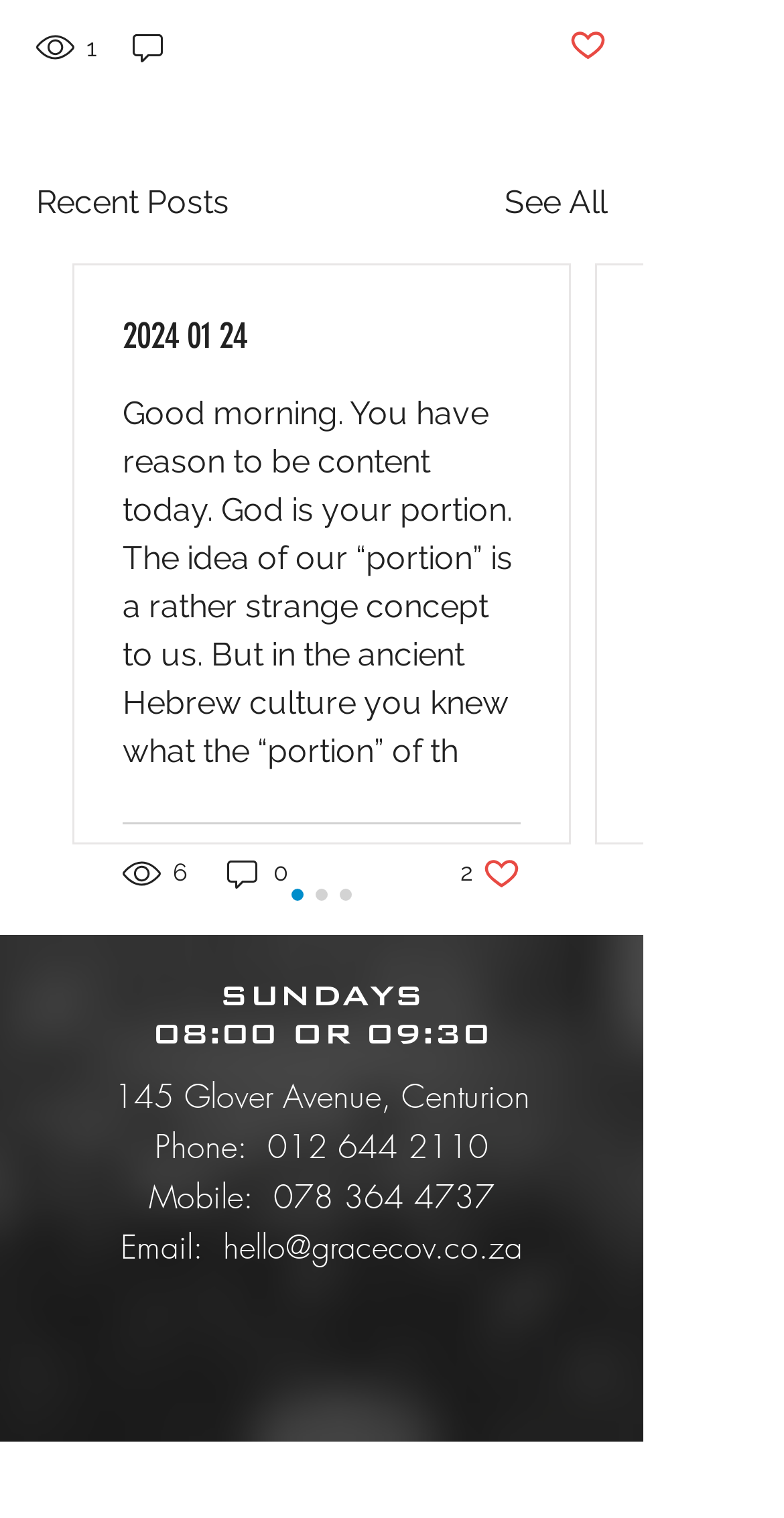Locate the bounding box coordinates of the element to click to perform the following action: 'Click the 'See All' link'. The coordinates should be given as four float values between 0 and 1, in the form of [left, top, right, bottom].

[0.644, 0.118, 0.774, 0.15]